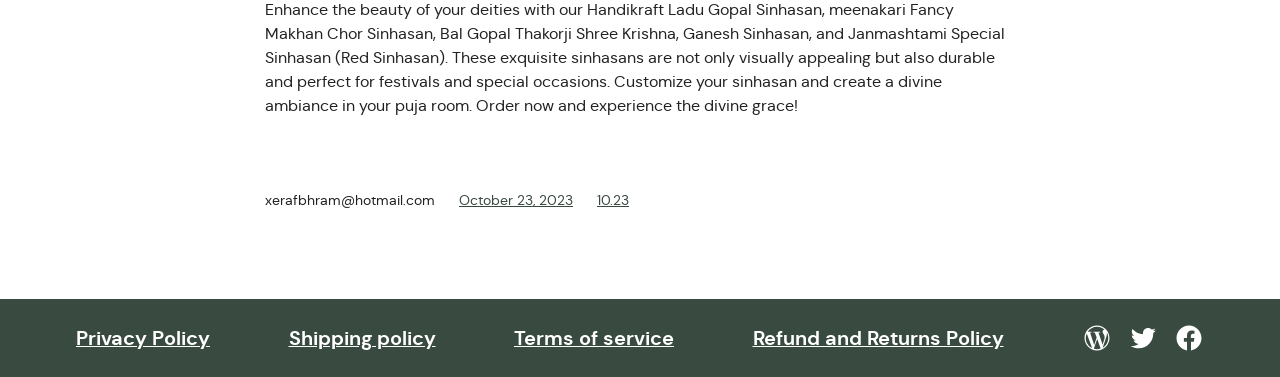Locate the UI element that matches the description Shipping policy in the webpage screenshot. Return the bounding box coordinates in the format (top-left x, top-left y, bottom-right x, bottom-right y), with values ranging from 0 to 1.

[0.225, 0.864, 0.34, 0.93]